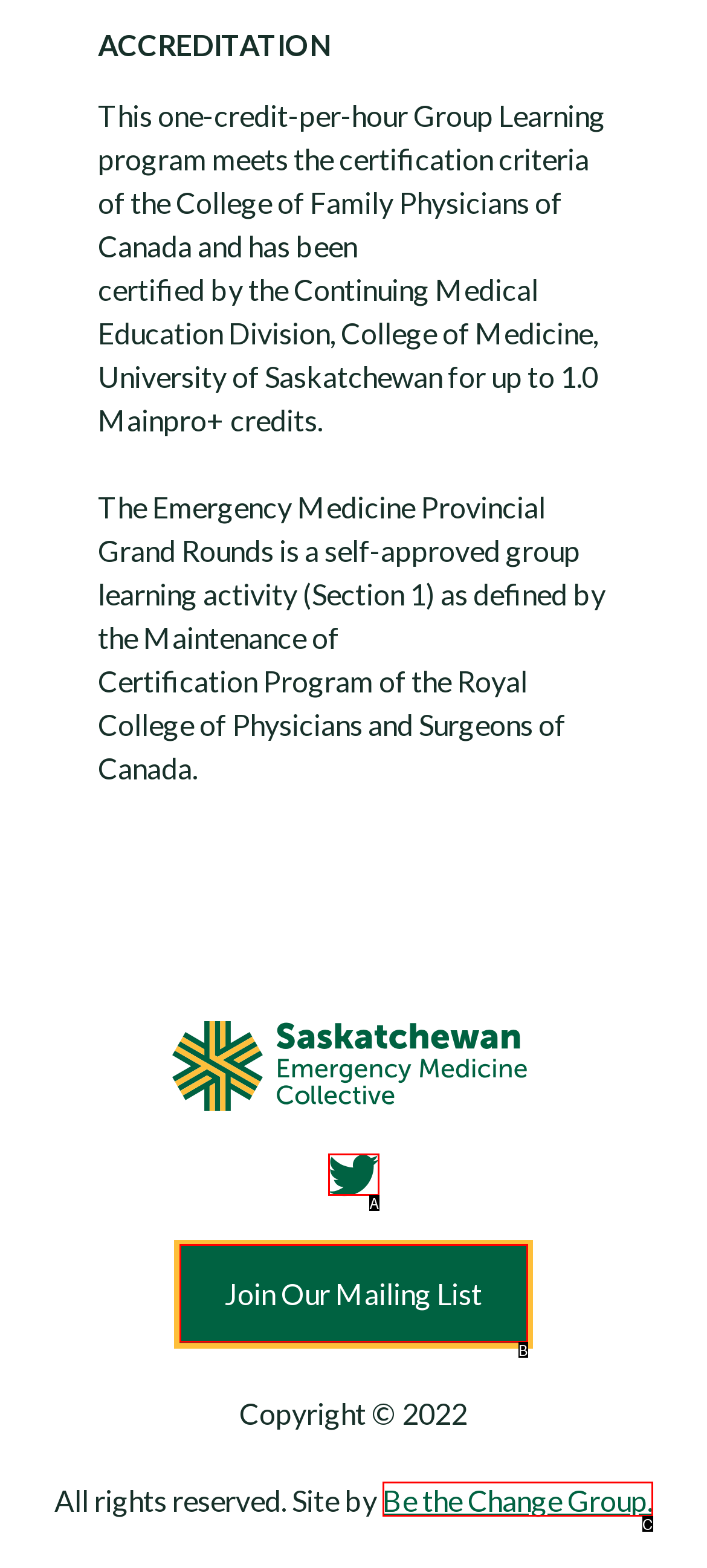Pinpoint the HTML element that fits the description: Be the Change Group.
Answer by providing the letter of the correct option.

C